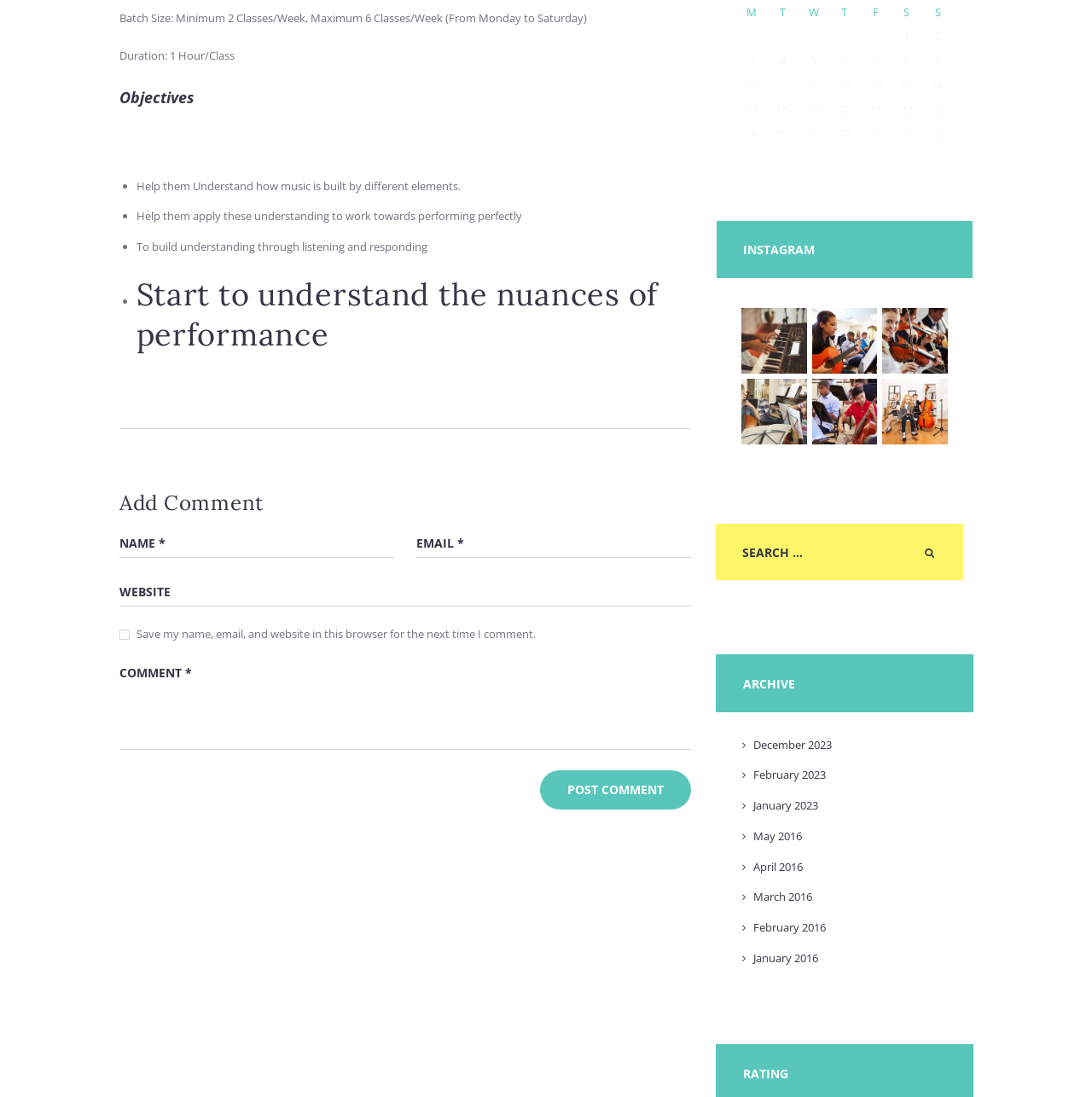Identify the bounding box coordinates of the element that should be clicked to fulfill this task: "Post comment". The coordinates should be provided as four float numbers between 0 and 1, i.e., [left, top, right, bottom].

[0.494, 0.702, 0.633, 0.738]